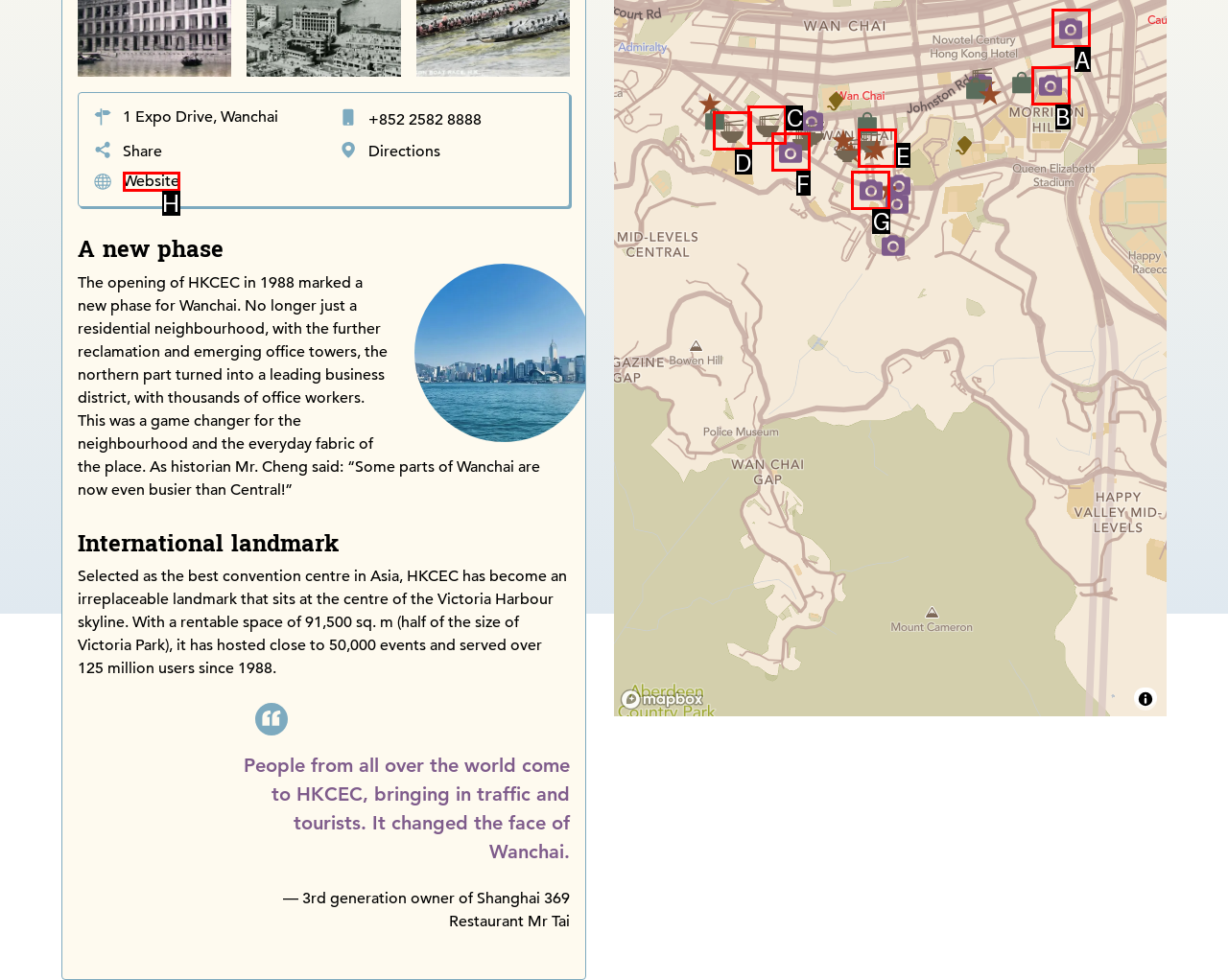Identify the UI element that best fits the description: Cross Street Outdoor Market iSurprise
Respond with the letter representing the correct option.

E